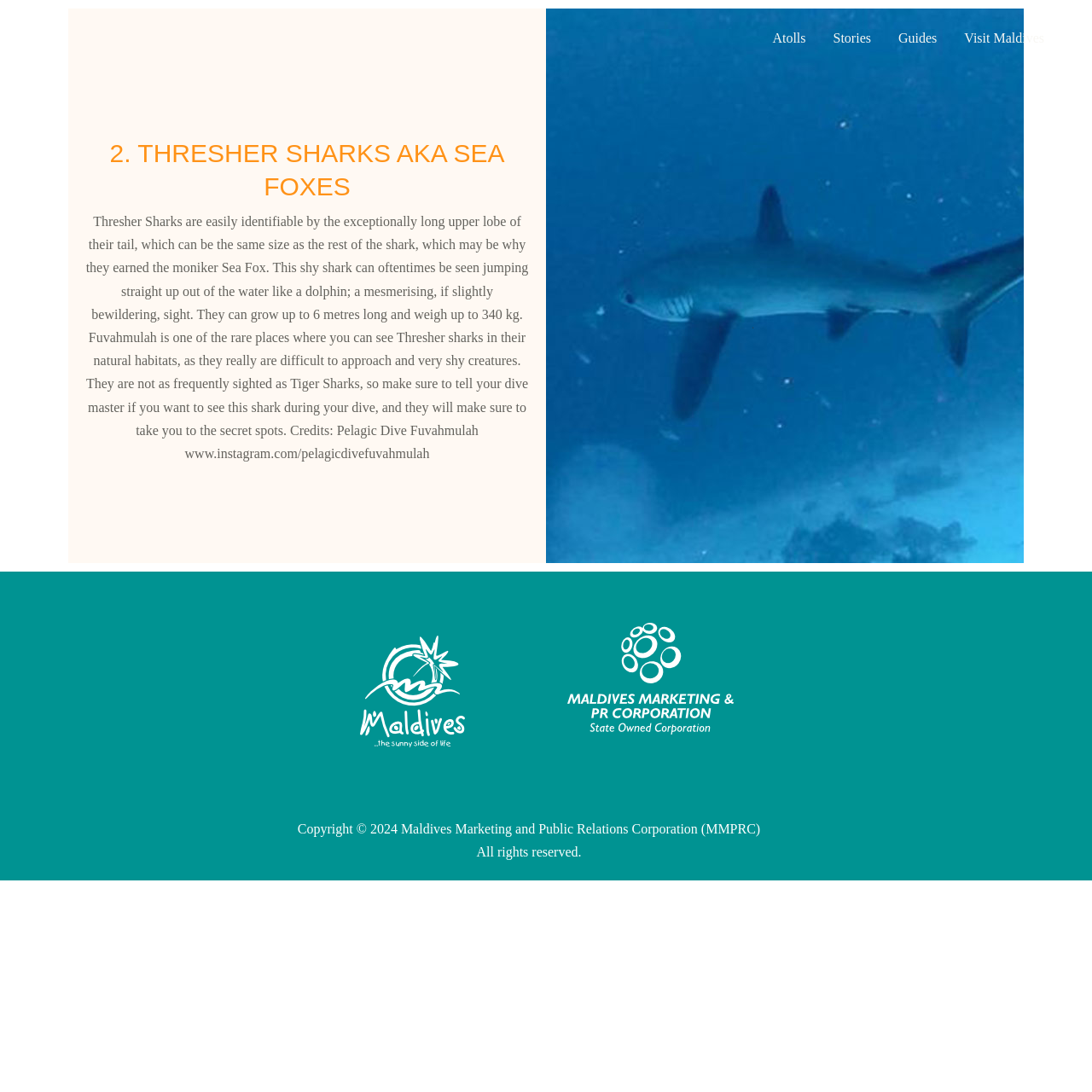Please find the bounding box coordinates (top-left x, top-left y, bottom-right x, bottom-right y) in the screenshot for the UI element described as follows: Visit Maldives

[0.871, 0.008, 0.969, 0.062]